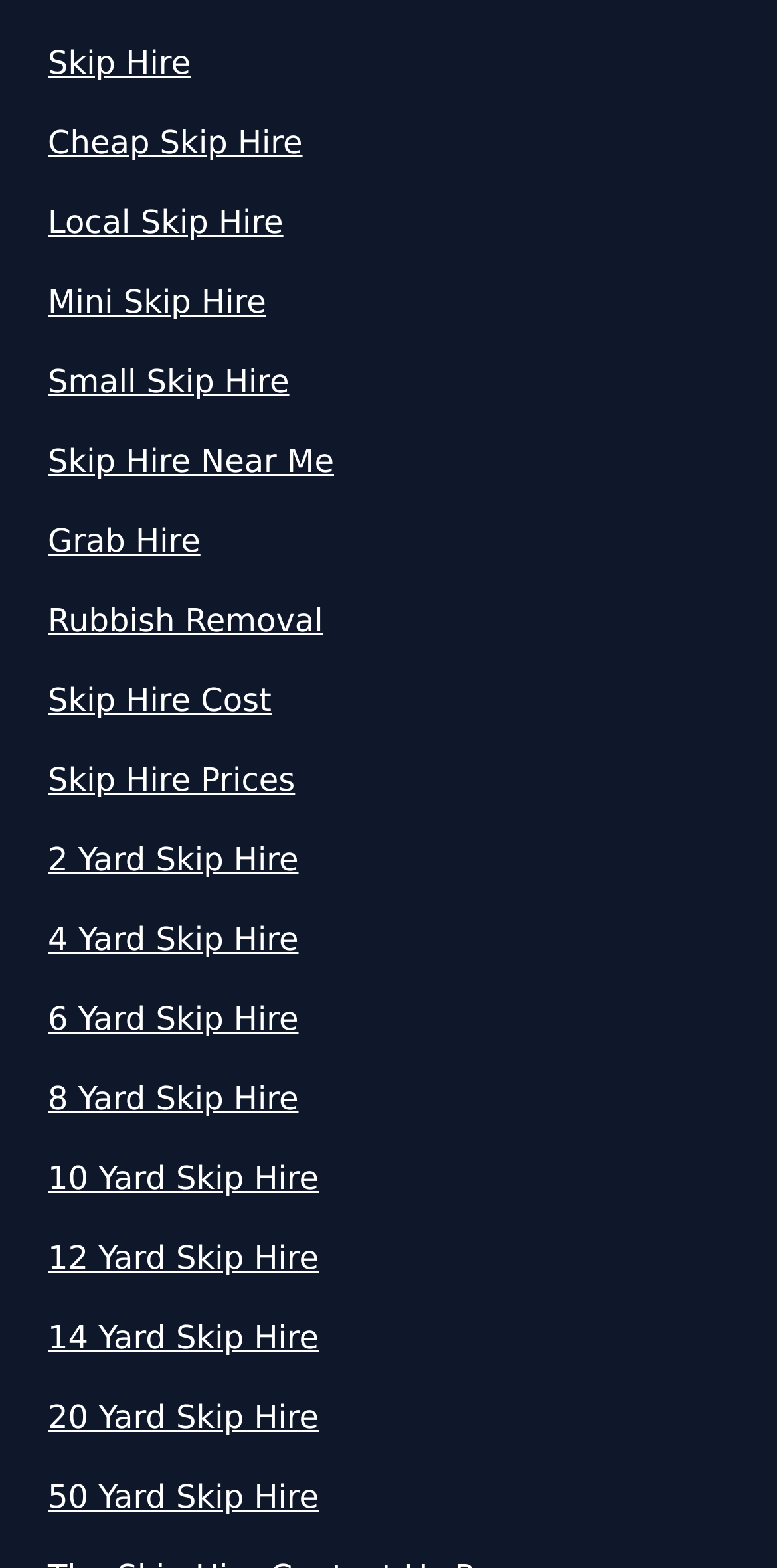Determine the bounding box coordinates of the region to click in order to accomplish the following instruction: "Explore '2 Yard Skip Hire'". Provide the coordinates as four float numbers between 0 and 1, specifically [left, top, right, bottom].

[0.062, 0.533, 0.938, 0.564]